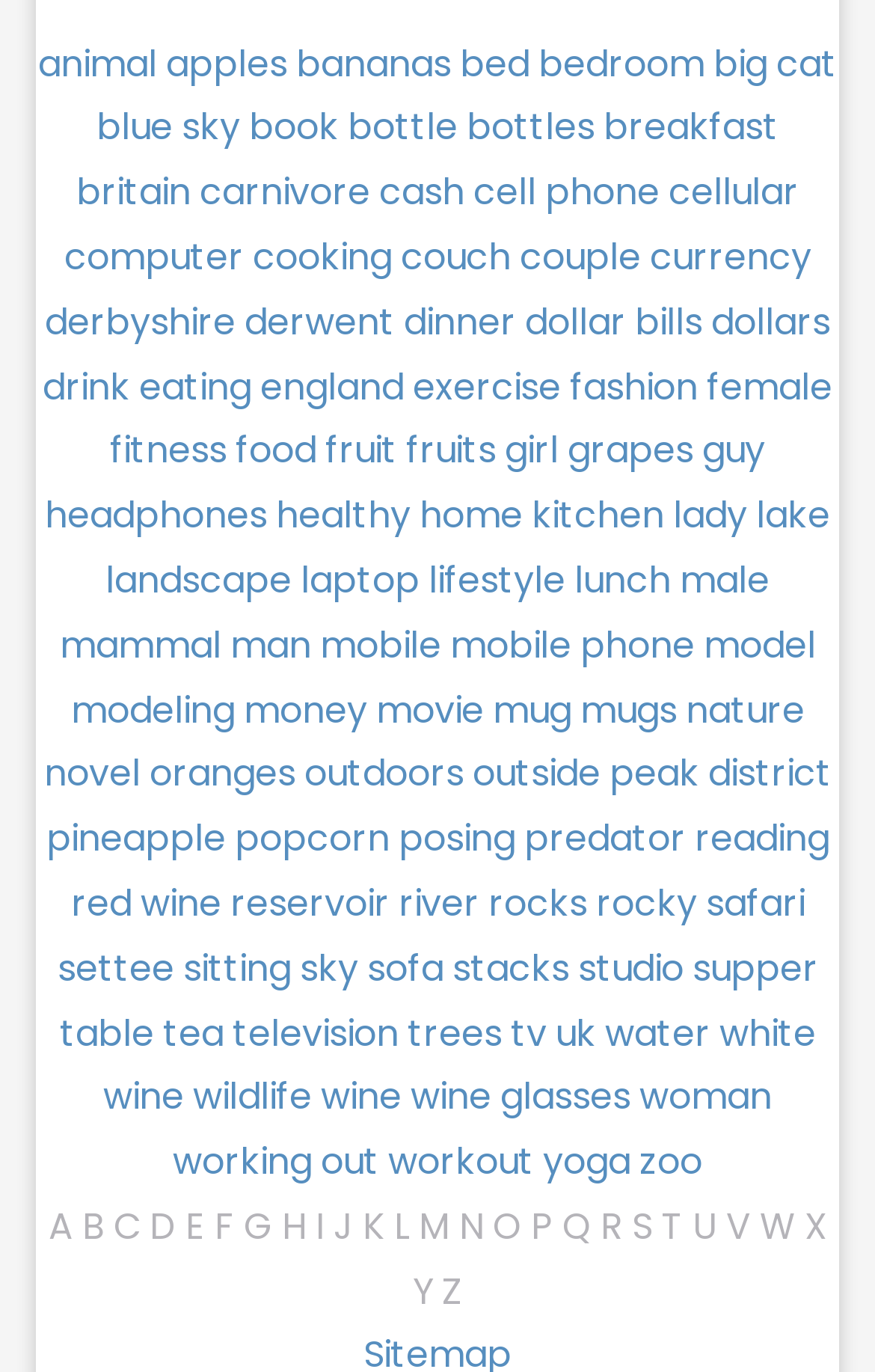Respond to the question below with a single word or phrase:
Is there a link related to a specific location on the webpage?

yes